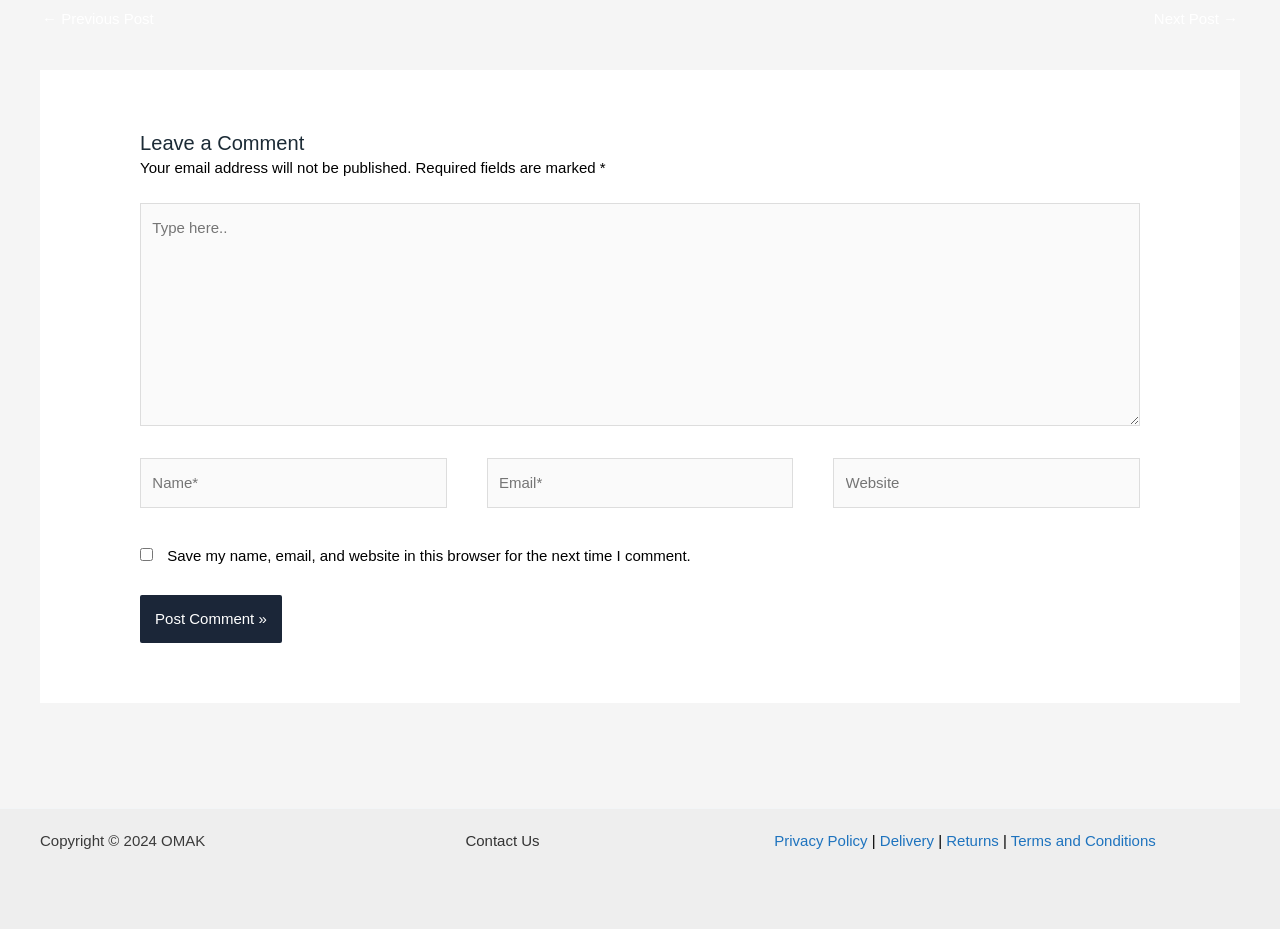Indicate the bounding box coordinates of the element that must be clicked to execute the instruction: "Leave a comment". The coordinates should be given as four float numbers between 0 and 1, i.e., [left, top, right, bottom].

[0.109, 0.14, 0.891, 0.168]